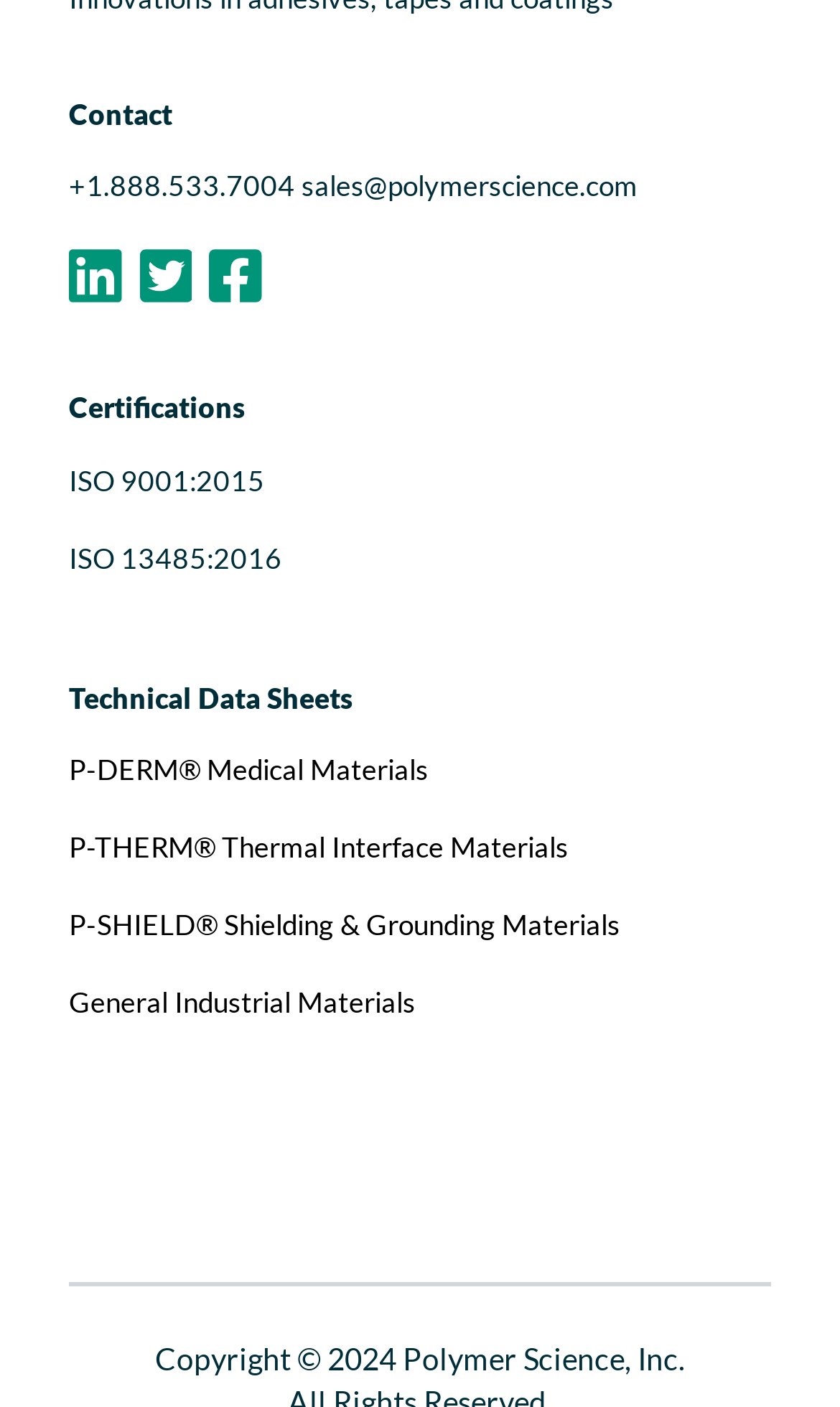Please specify the bounding box coordinates of the area that should be clicked to accomplish the following instruction: "Call the phone number". The coordinates should consist of four float numbers between 0 and 1, i.e., [left, top, right, bottom].

[0.082, 0.12, 0.351, 0.145]